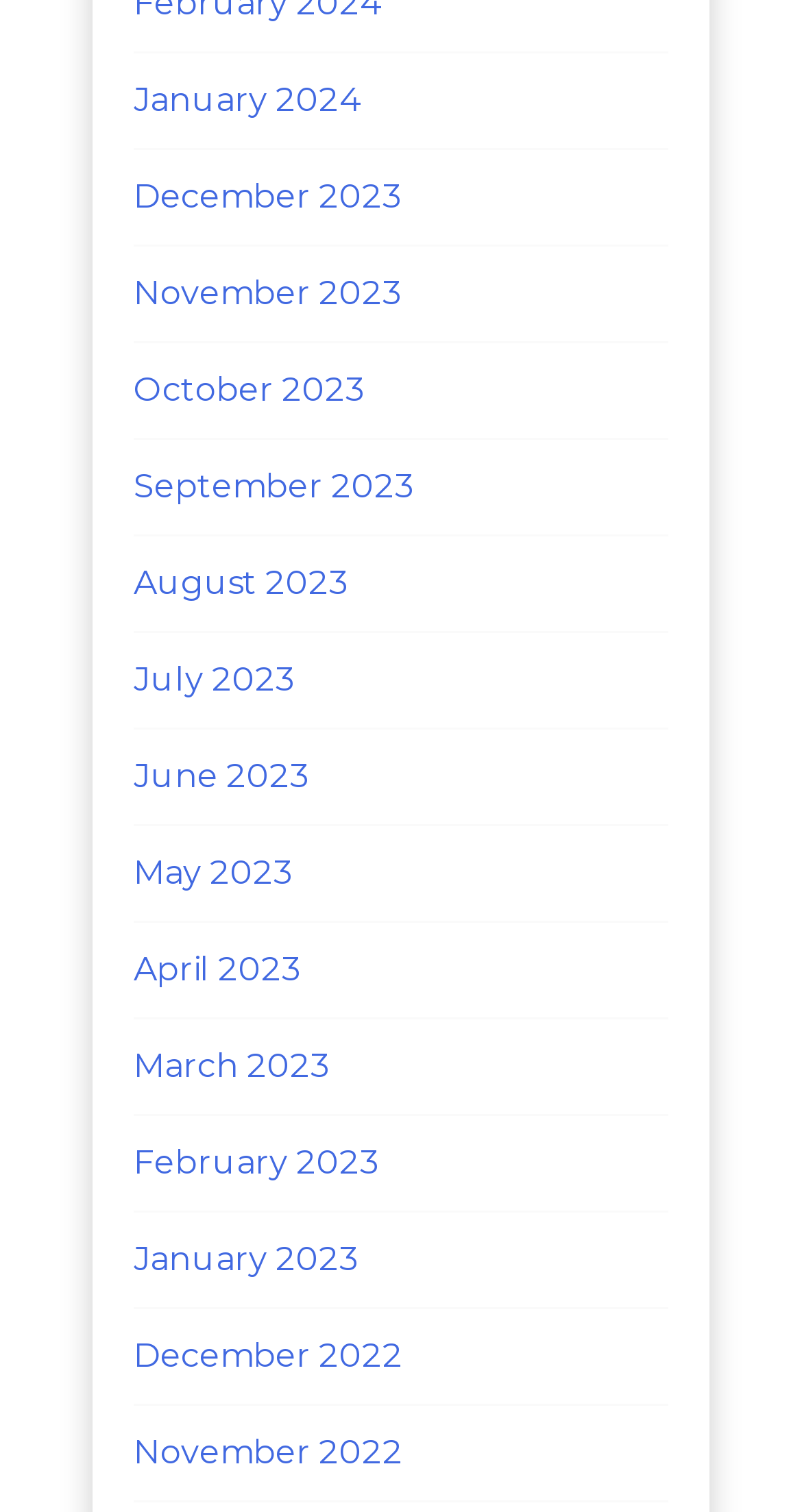Pinpoint the bounding box coordinates of the area that must be clicked to complete this instruction: "Browse November 2022".

[0.167, 0.947, 0.503, 0.973]